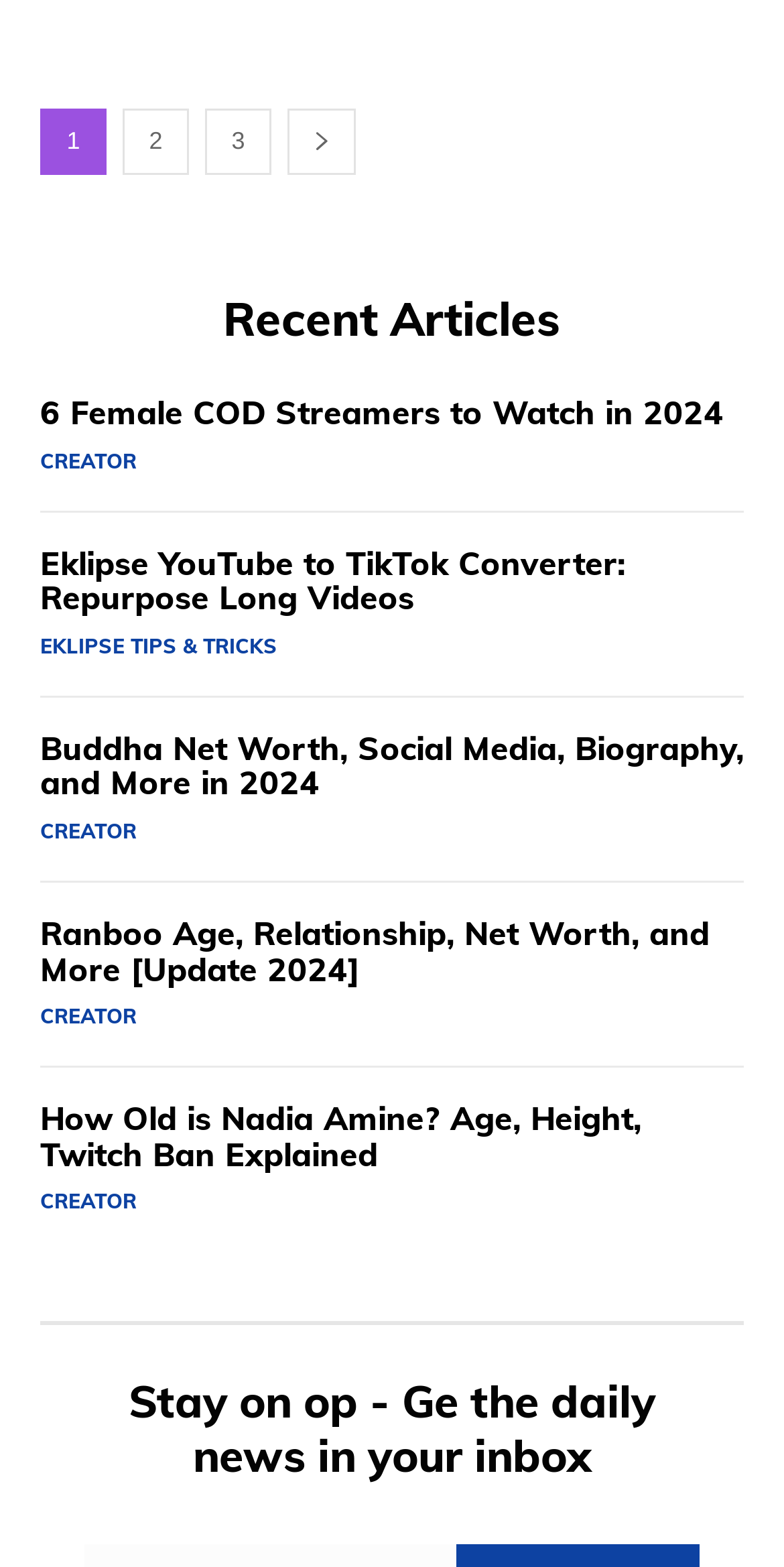Using the webpage screenshot, find the UI element described by Creator. Provide the bounding box coordinates in the format (top-left x, top-left y, bottom-right x, bottom-right y), ensuring all values are floating point numbers between 0 and 1.

[0.051, 0.284, 0.174, 0.306]